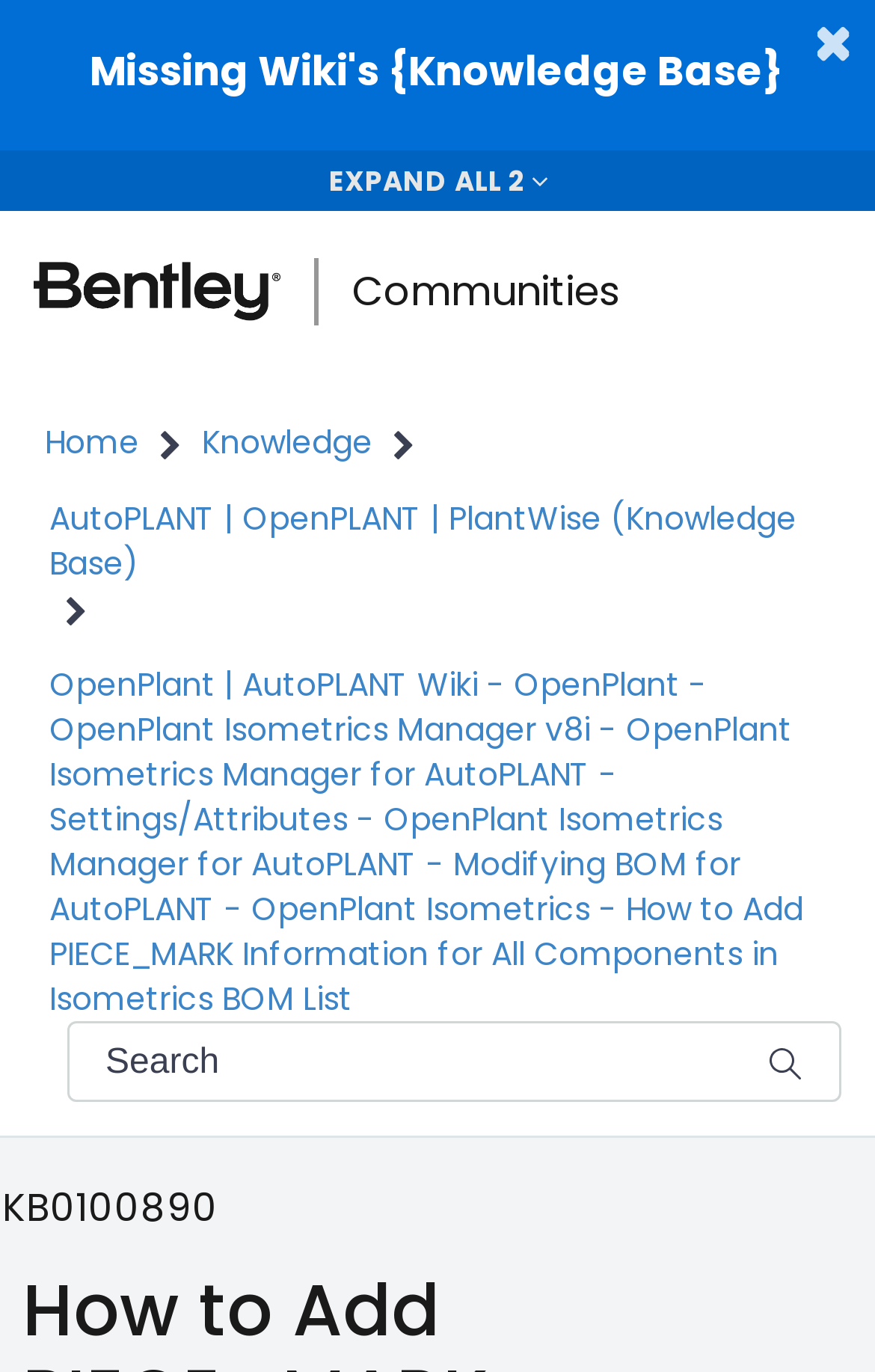Please identify the primary heading of the webpage and give its text content.

AutoPLANT | OpenPLANT | PlantWise - How to Add PIECE_MARK Information for All Components in Isometrics BOM List